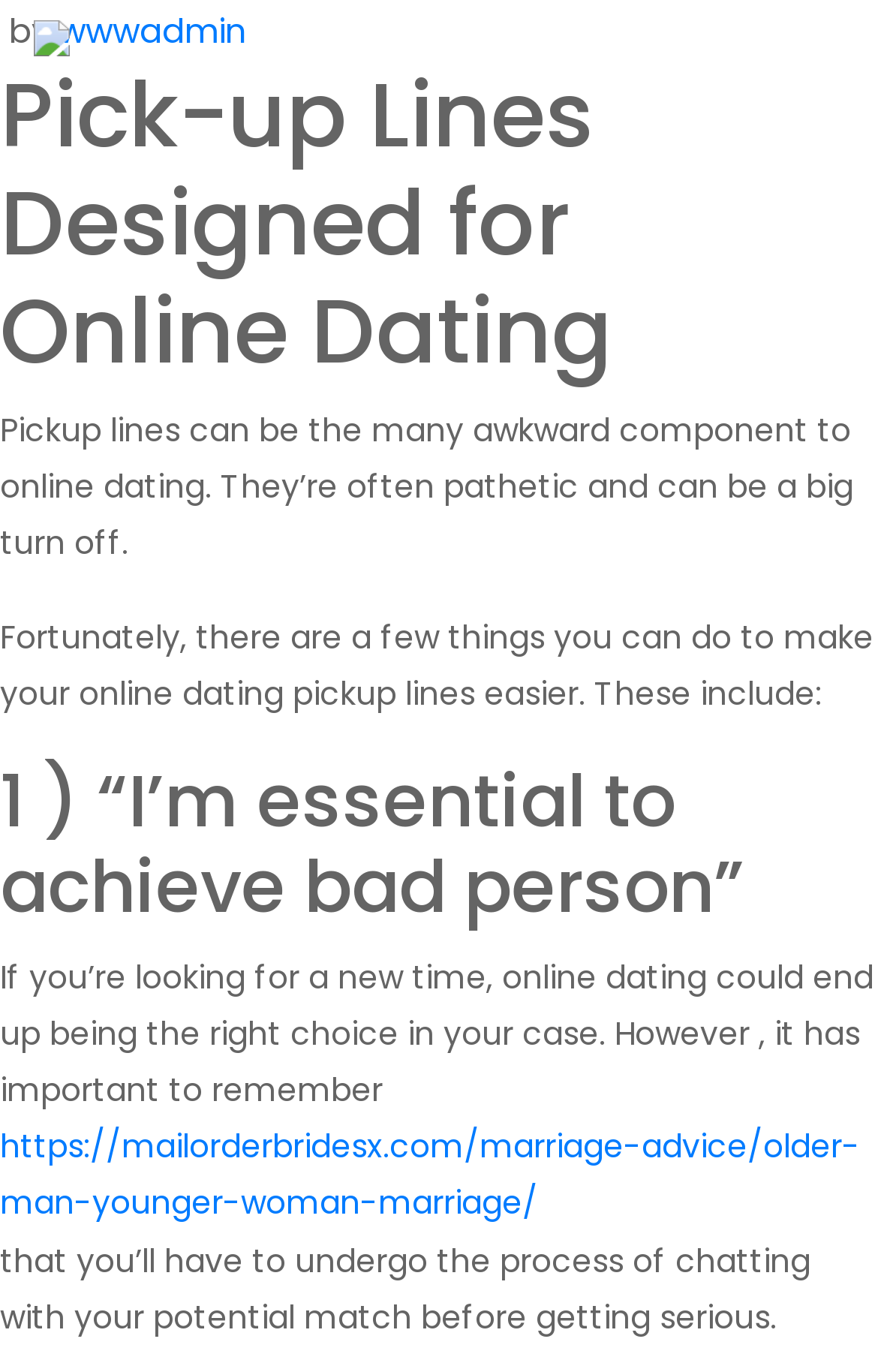From the webpage screenshot, predict the bounding box of the UI element that matches this description: "https://mailorderbridesx.com/marriage-advice/older-man-younger-woman-marriage/".

[0.0, 0.816, 1.0, 0.899]